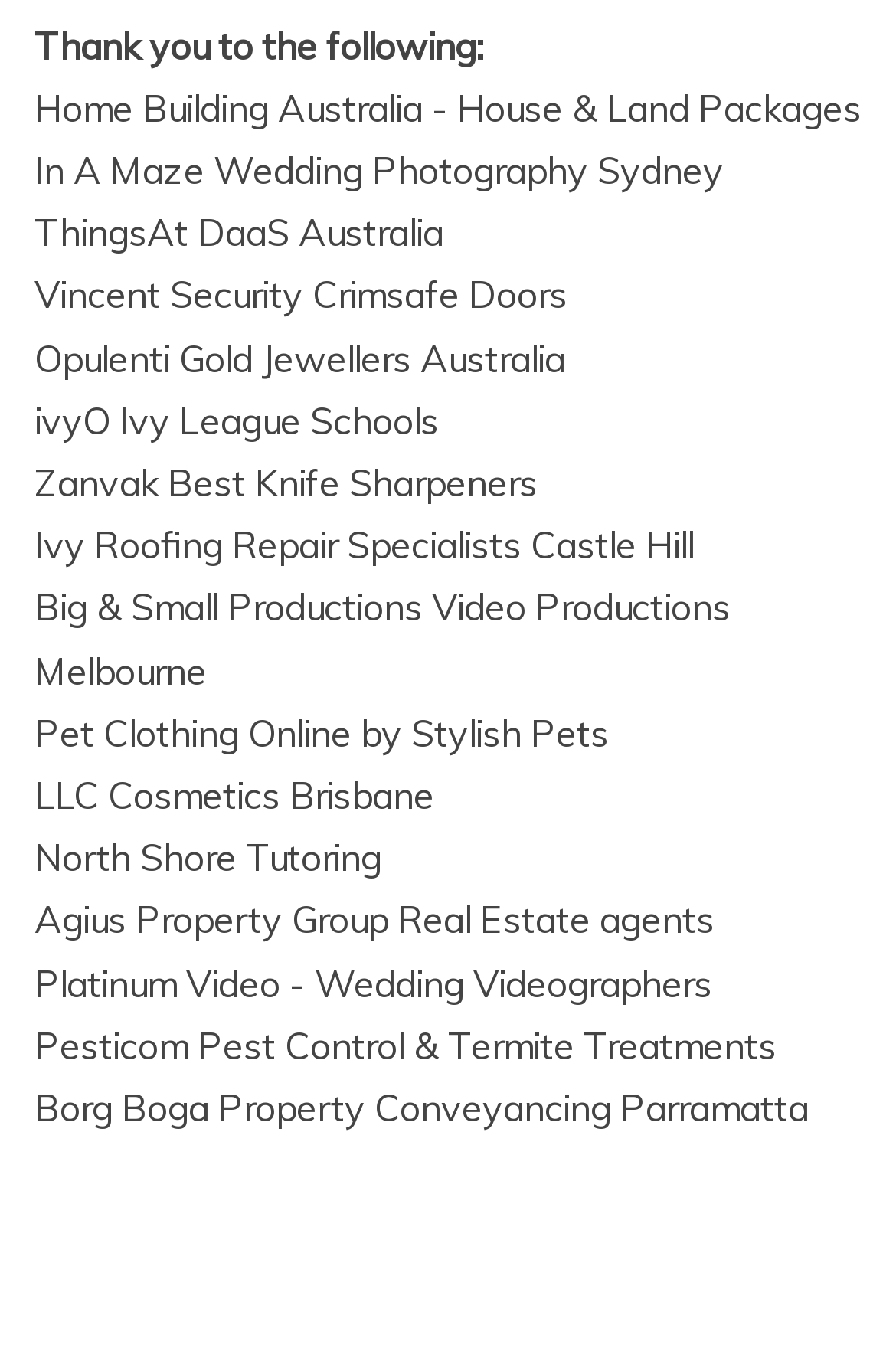Please identify the coordinates of the bounding box for the clickable region that will accomplish this instruction: "Learn more about In A Maze Wedding Photography Sydney".

[0.038, 0.108, 0.808, 0.142]